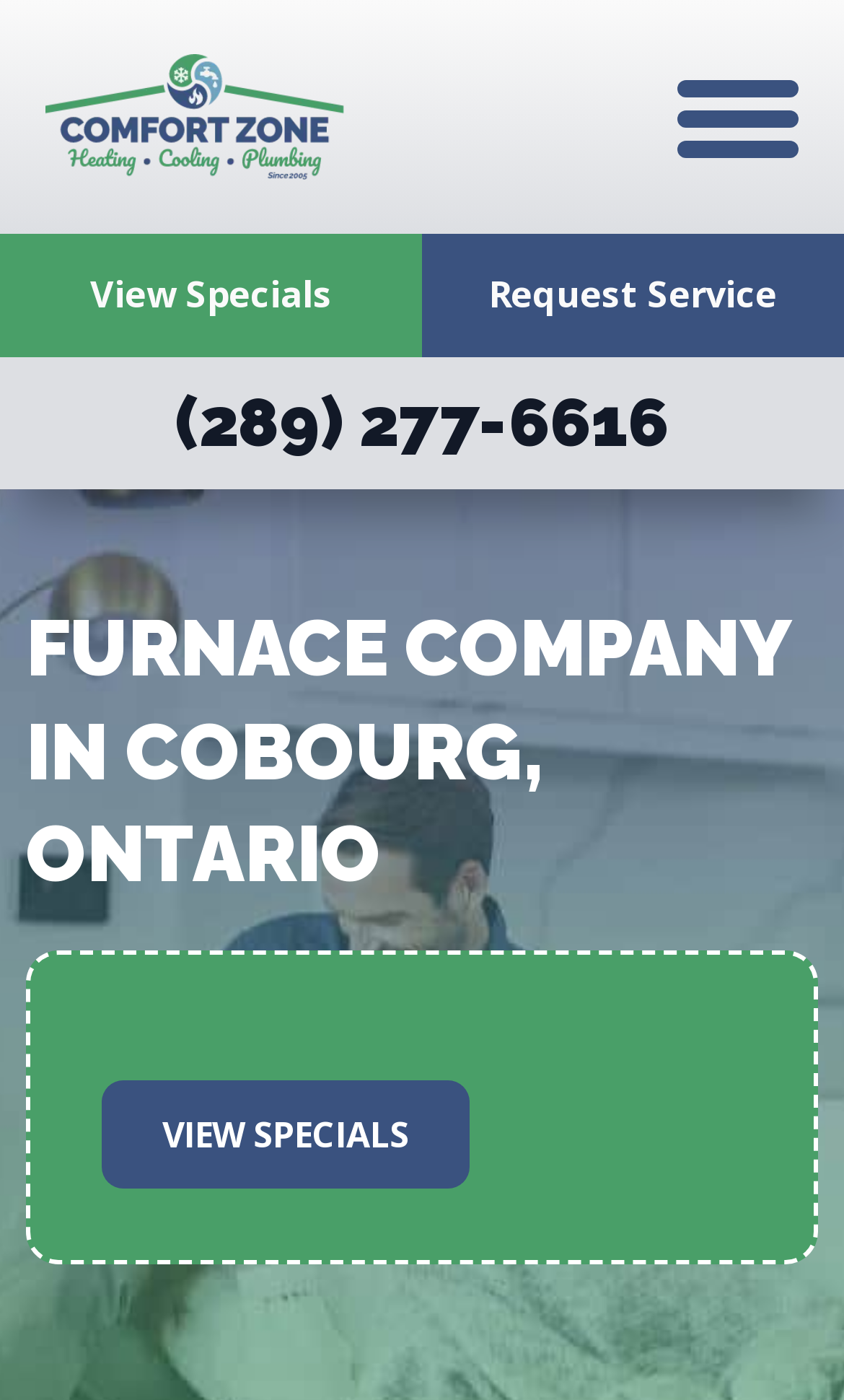Analyze the image and provide a detailed answer to the question: What is the phone number to request service?

I found the phone number by looking at the link element with the text '(289) 277-6616' which is located at the top of the page, indicating it's a contact information.